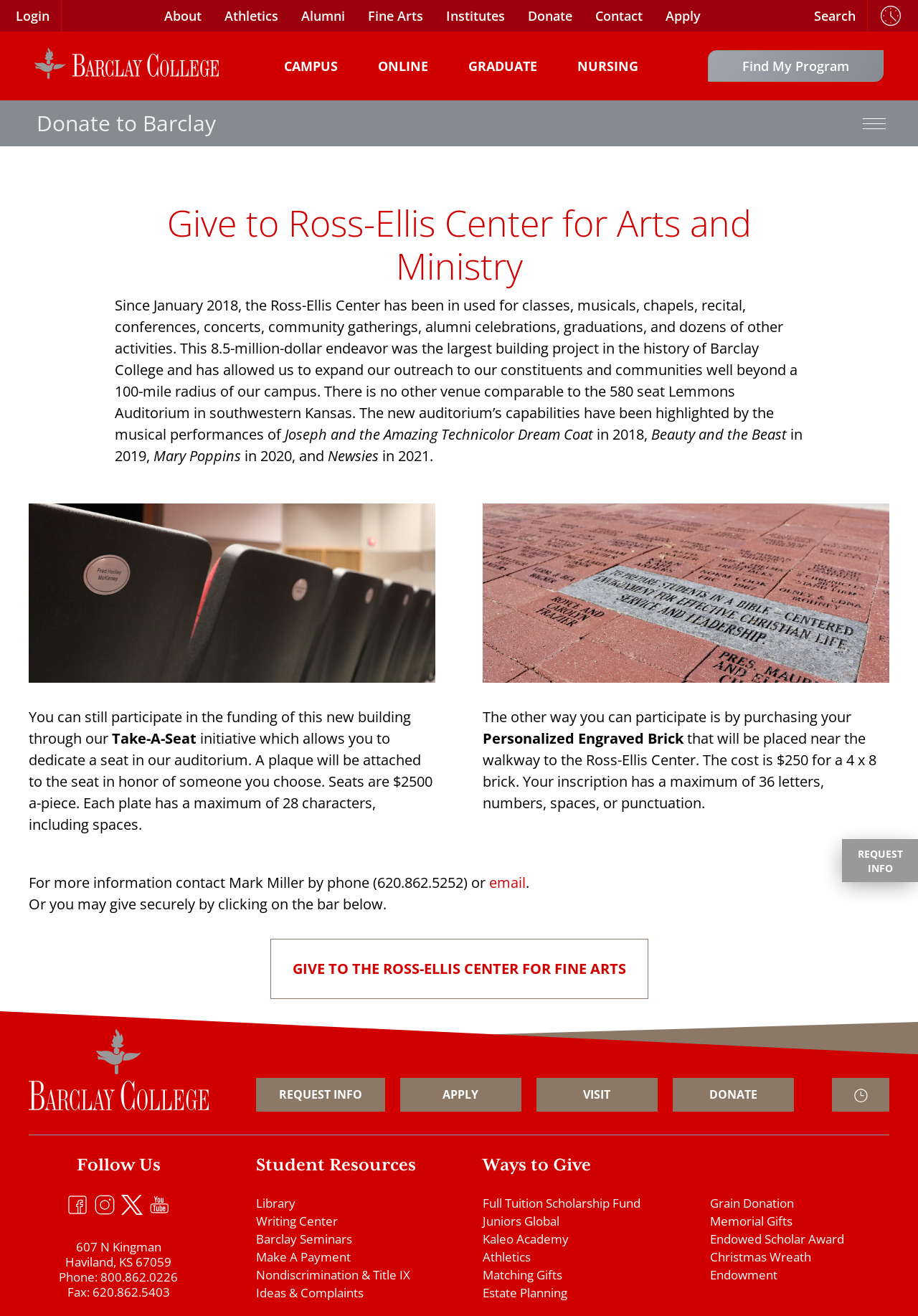Provide the bounding box coordinates for the area that should be clicked to complete the instruction: "Search for something".

[0.874, 0.0, 0.944, 0.024]